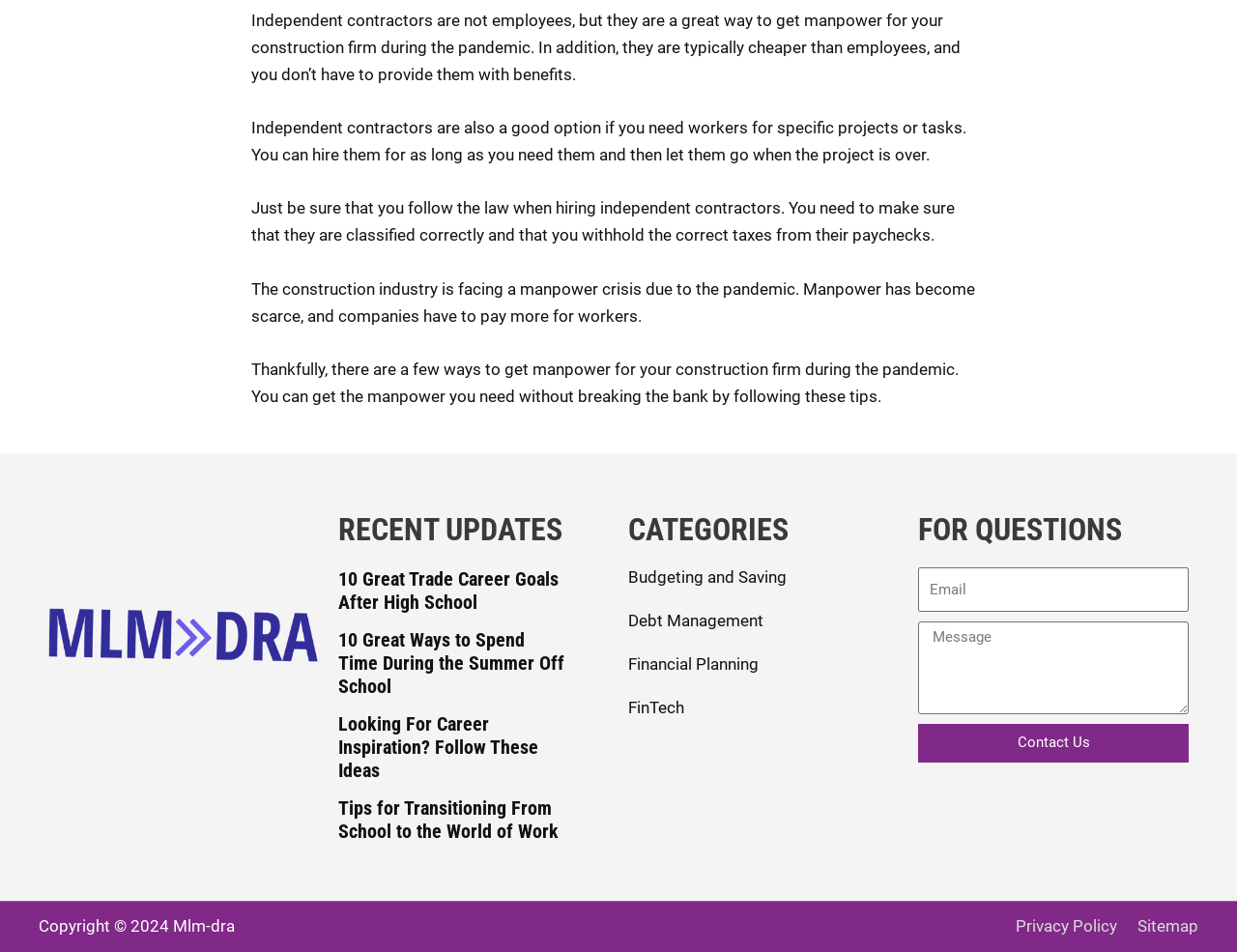Refer to the screenshot and give an in-depth answer to this question: What is the copyright year mentioned at the bottom of the webpage?

The copyright information is displayed at the bottom of the webpage, which includes the year 2024, indicating that the website content is copyrighted until 2024.